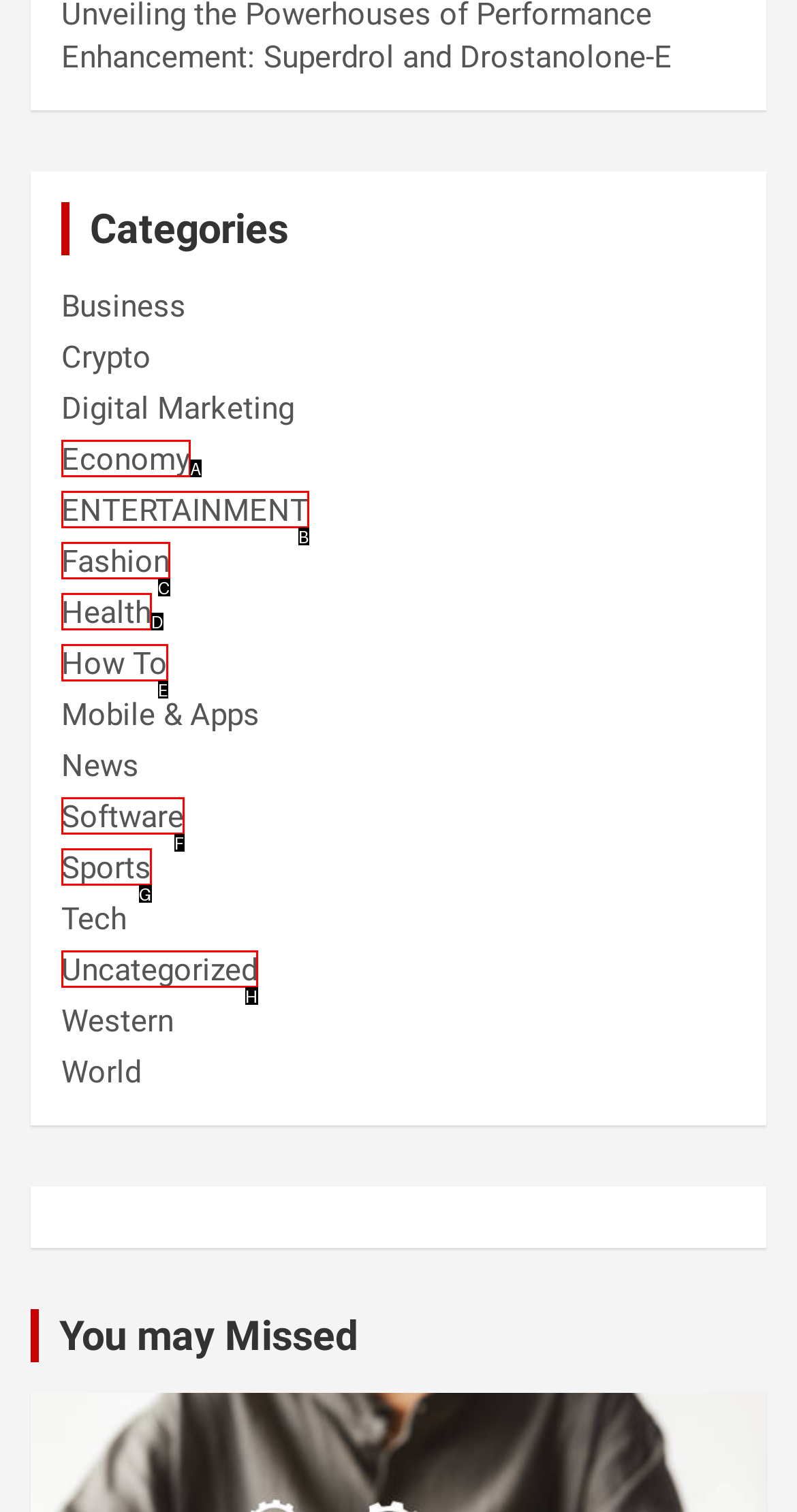Examine the description: ENTERTAINMENT and indicate the best matching option by providing its letter directly from the choices.

B